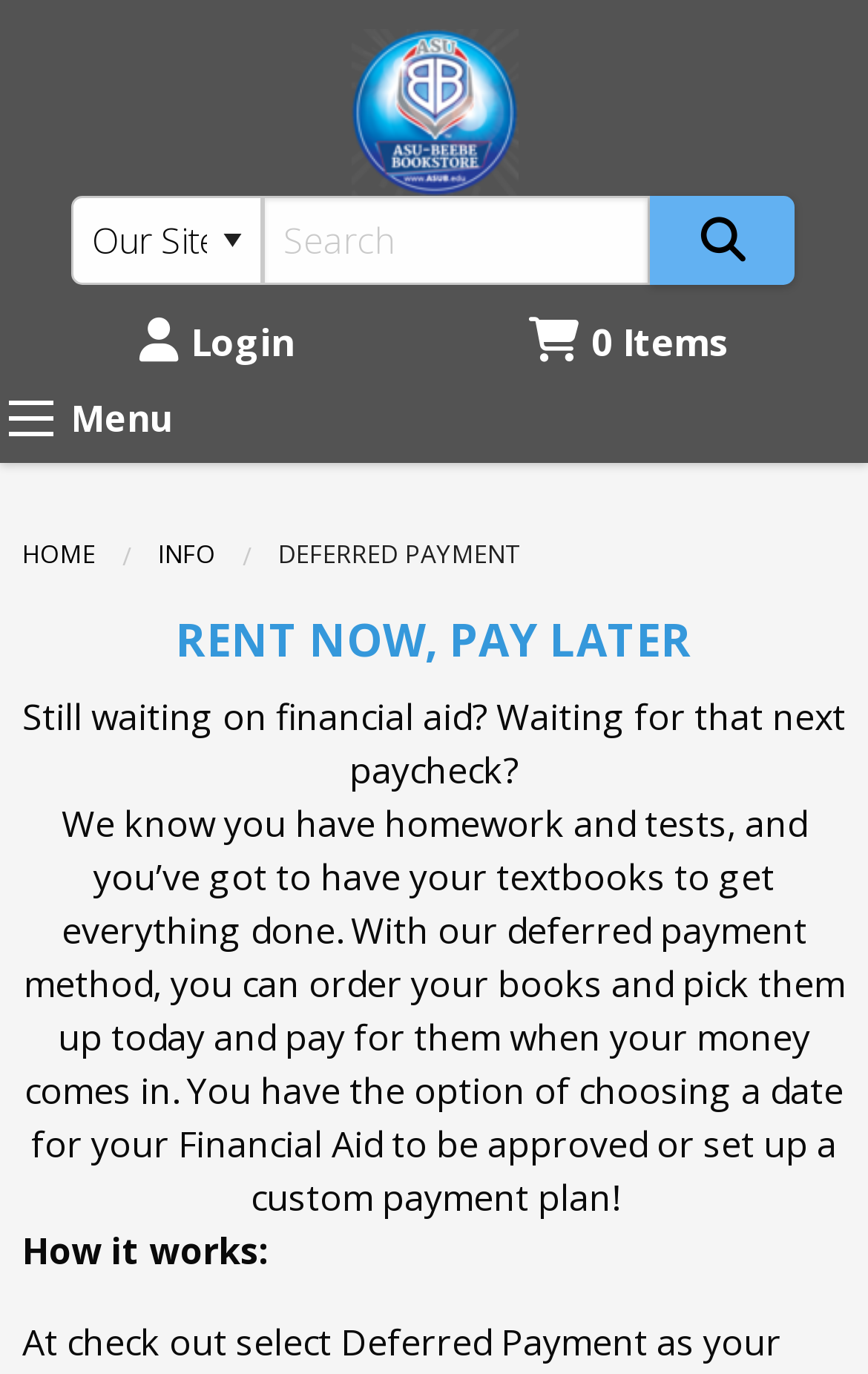Provide the bounding box coordinates of the HTML element described by the text: "alt="Textbook Corner - Beebe"". The coordinates should be in the format [left, top, right, bottom] with values between 0 and 1.

[0.404, 0.065, 0.596, 0.094]